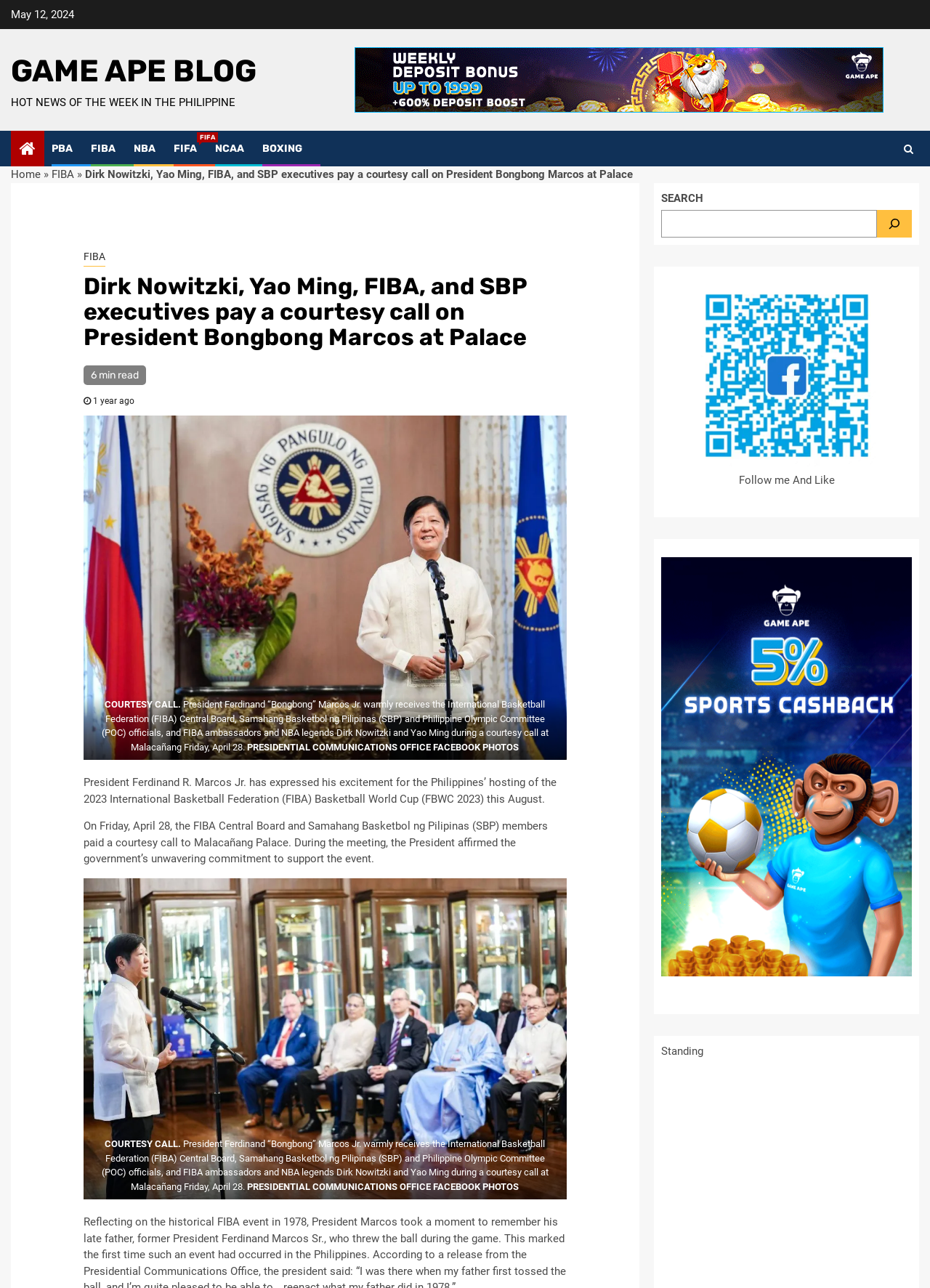Please answer the following question using a single word or phrase: Who are the FIBA ambassadors mentioned in the article?

Dirk Nowitzki and Yao Ming